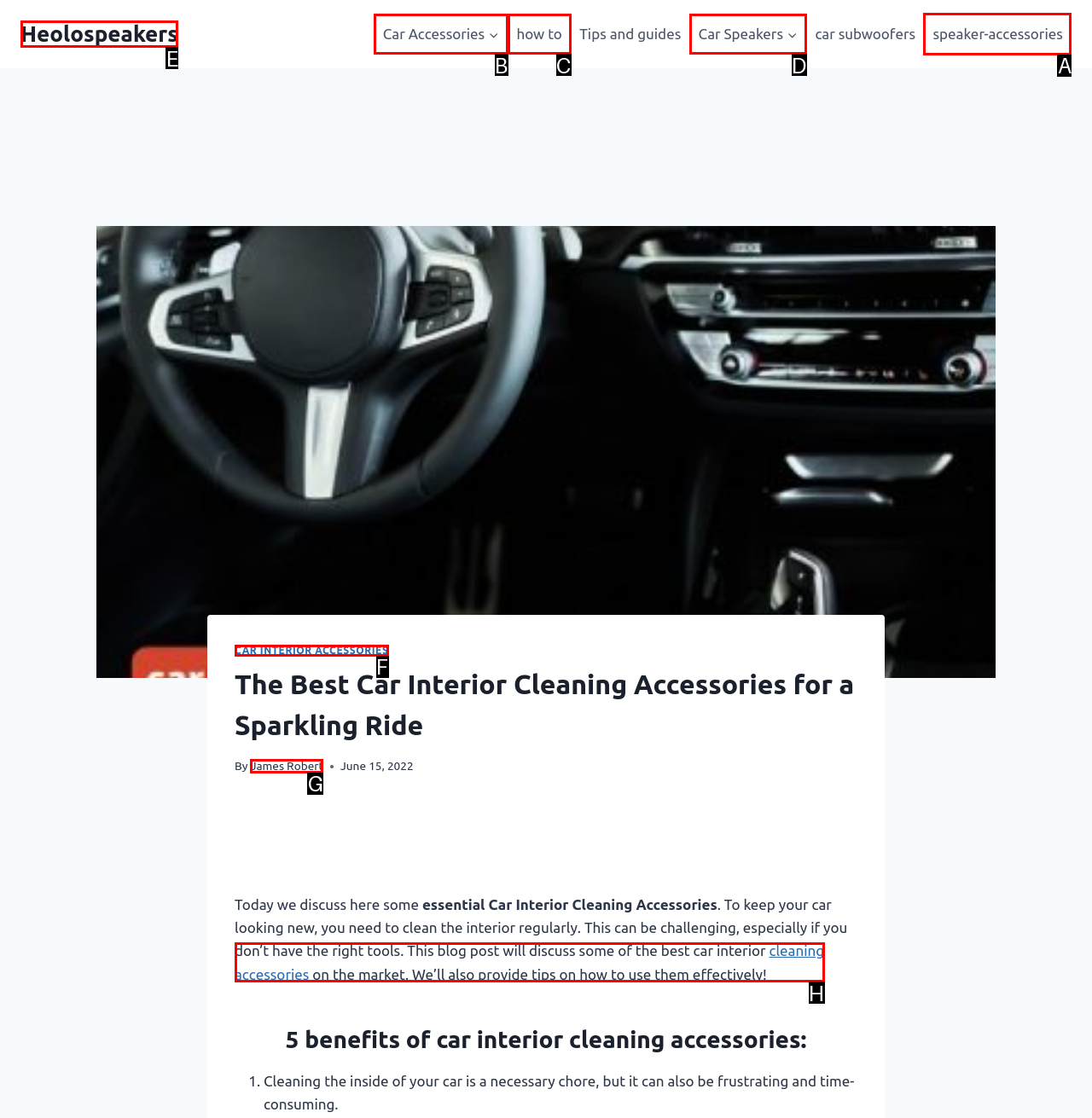Choose the correct UI element to click for this task: Explore the 'speaker-accessories' page Answer using the letter from the given choices.

A